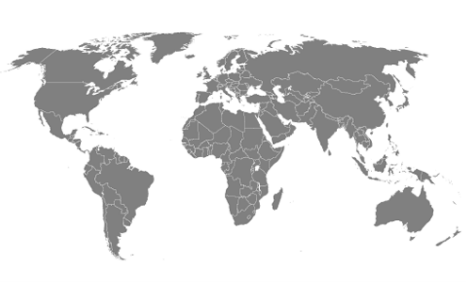Provide an in-depth description of all elements within the image.

This image features a world map highlighted in shades of gray. The map outlines various continents and countries, providing a geographic representation of the world's landmasses. It serves as a visual framework for discussing global topics related to service and support offerings, as referenced in the accompanying text about OASYS. The map's purpose may be to illustrate the geographic reach and availability of OASYS’s services, emphasizing their commitment to delivering support across different regions.